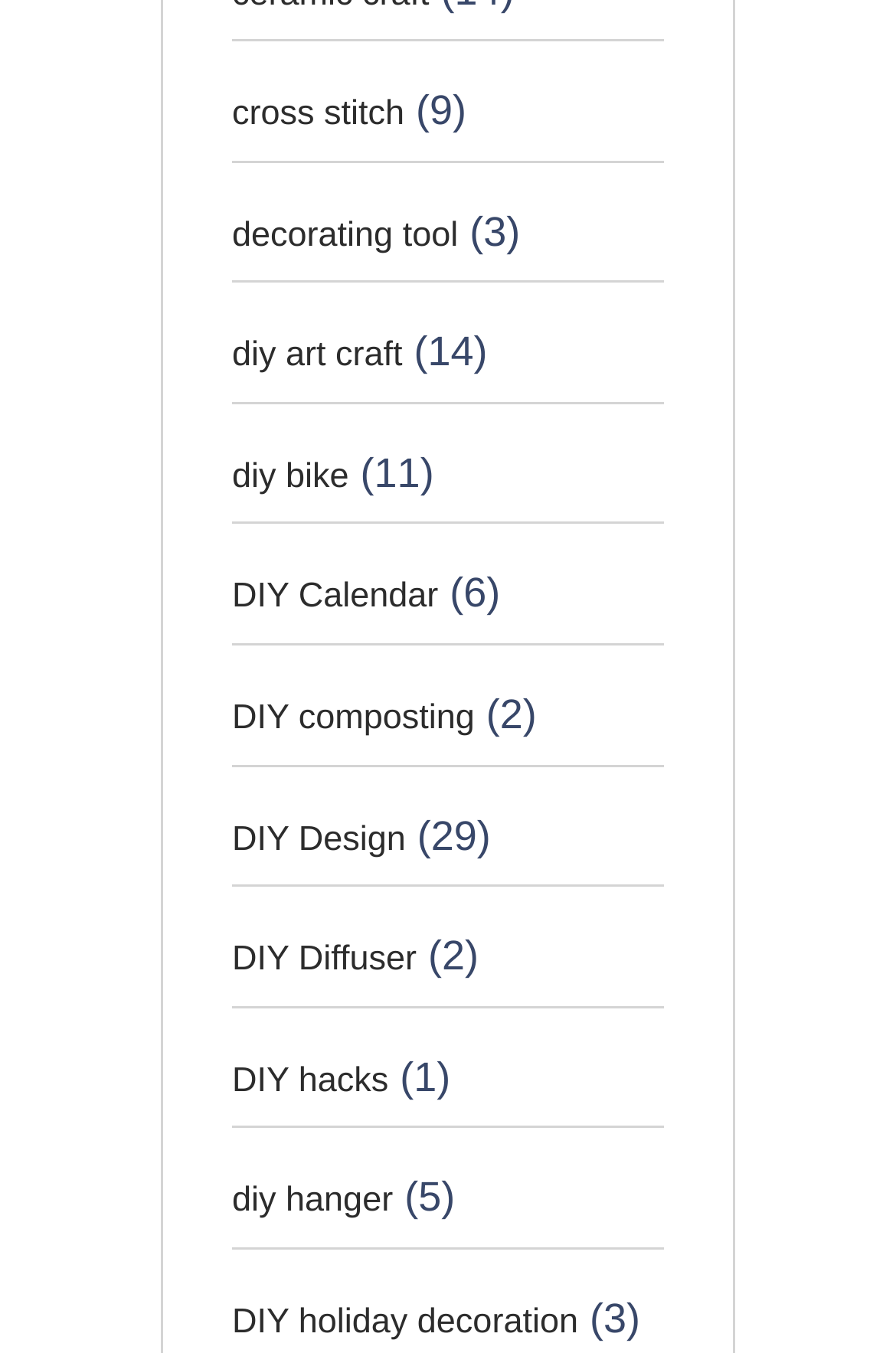What is the last DIY topic listed? Using the information from the screenshot, answer with a single word or phrase.

DIY holiday decoration